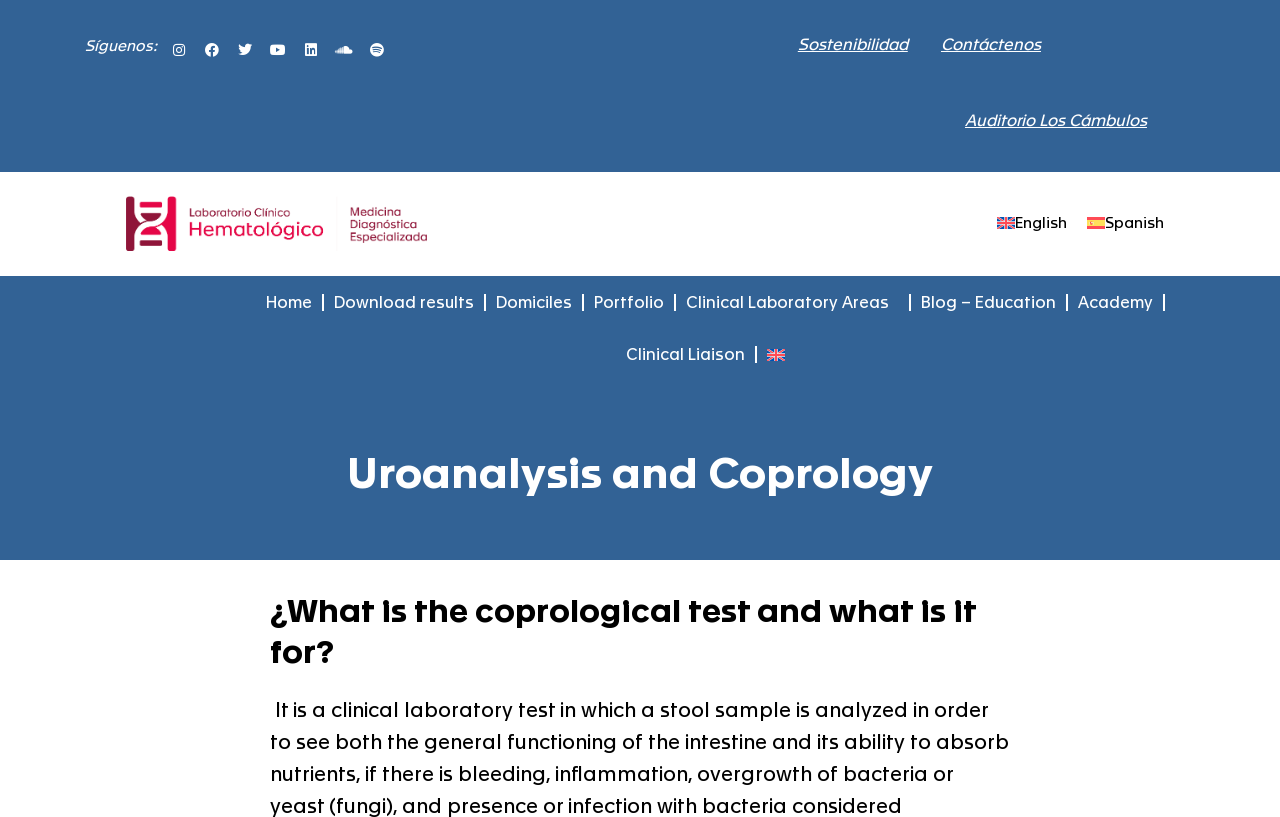Offer a meticulous caption that includes all visible features of the webpage.

The webpage is about Uroanalysis and Coprology, a clinical laboratory test. At the top left corner, there is a section with social media links, including Instagram, Facebook, Twitter, Youtube, Linkedin, and Soundcloud. Next to it, there are links to Sostenibilidad, Contáctenos, and Auditorio Los Cámbulos.

Below the social media links, there is a navigation menu with links to Home, Download results, Domiciles, Portfolio, Clinical Laboratory Areas, Blog – Education, Academy, and Clinical Liaison. Some of these links have dropdown menus.

On the right side of the navigation menu, there are language options, with links to English and Spanish.

The main content of the webpage starts with a heading "Uroanalysis and Coprology" followed by a subheading "¿What is the coprological test and what is it for?". The text explains that the coprological test is a clinical laboratory test in which a stool sample is analyzed to see the general functioning.

There is a breadcrumb navigation at the top of the main content, showing the current page's location in the website's hierarchy.